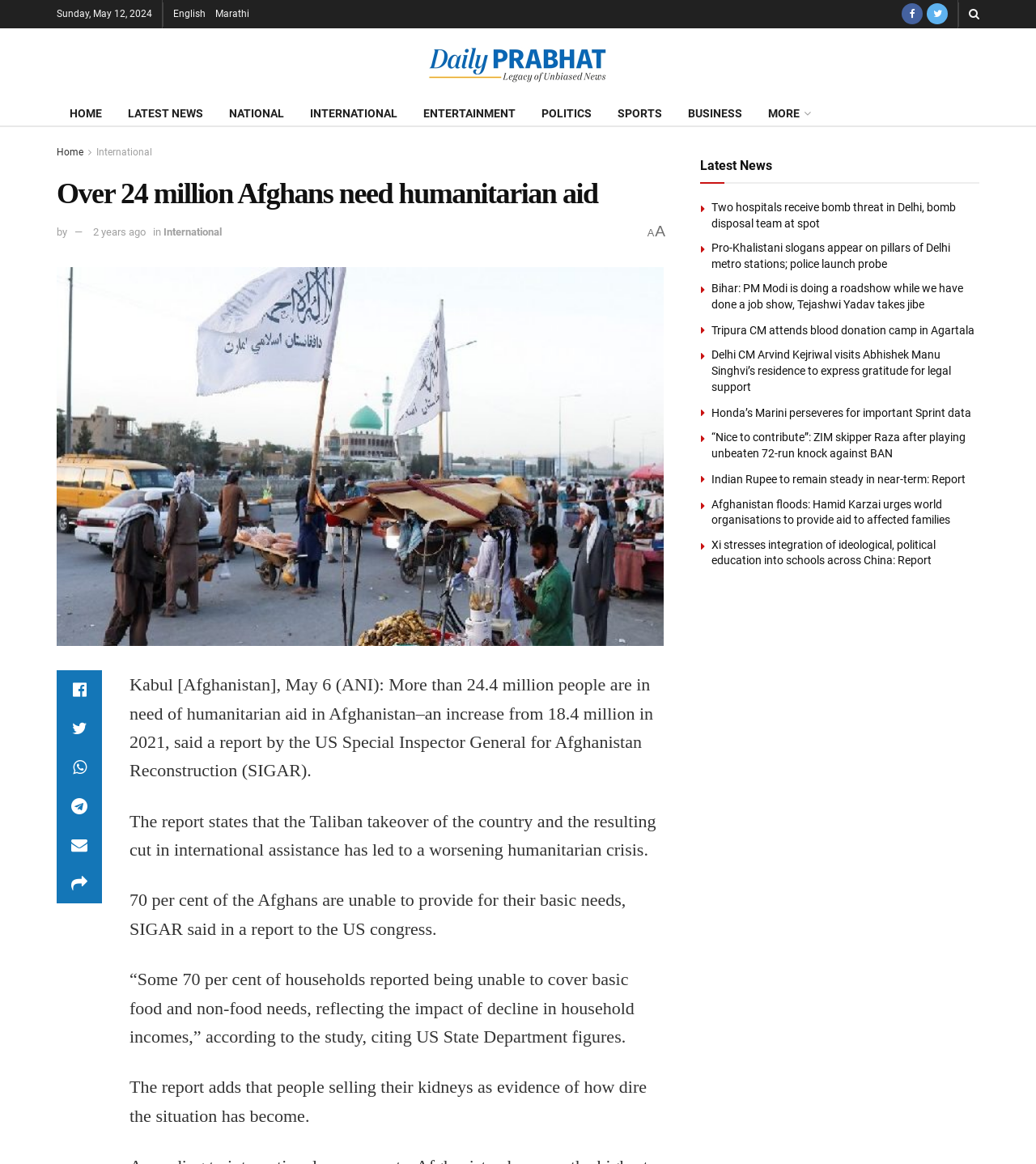Please locate the bounding box coordinates of the element's region that needs to be clicked to follow the instruction: "Read the news article 'Over 24 million Afghans need humanitarian aid'". The bounding box coordinates should be provided as four float numbers between 0 and 1, i.e., [left, top, right, bottom].

[0.055, 0.229, 0.641, 0.555]